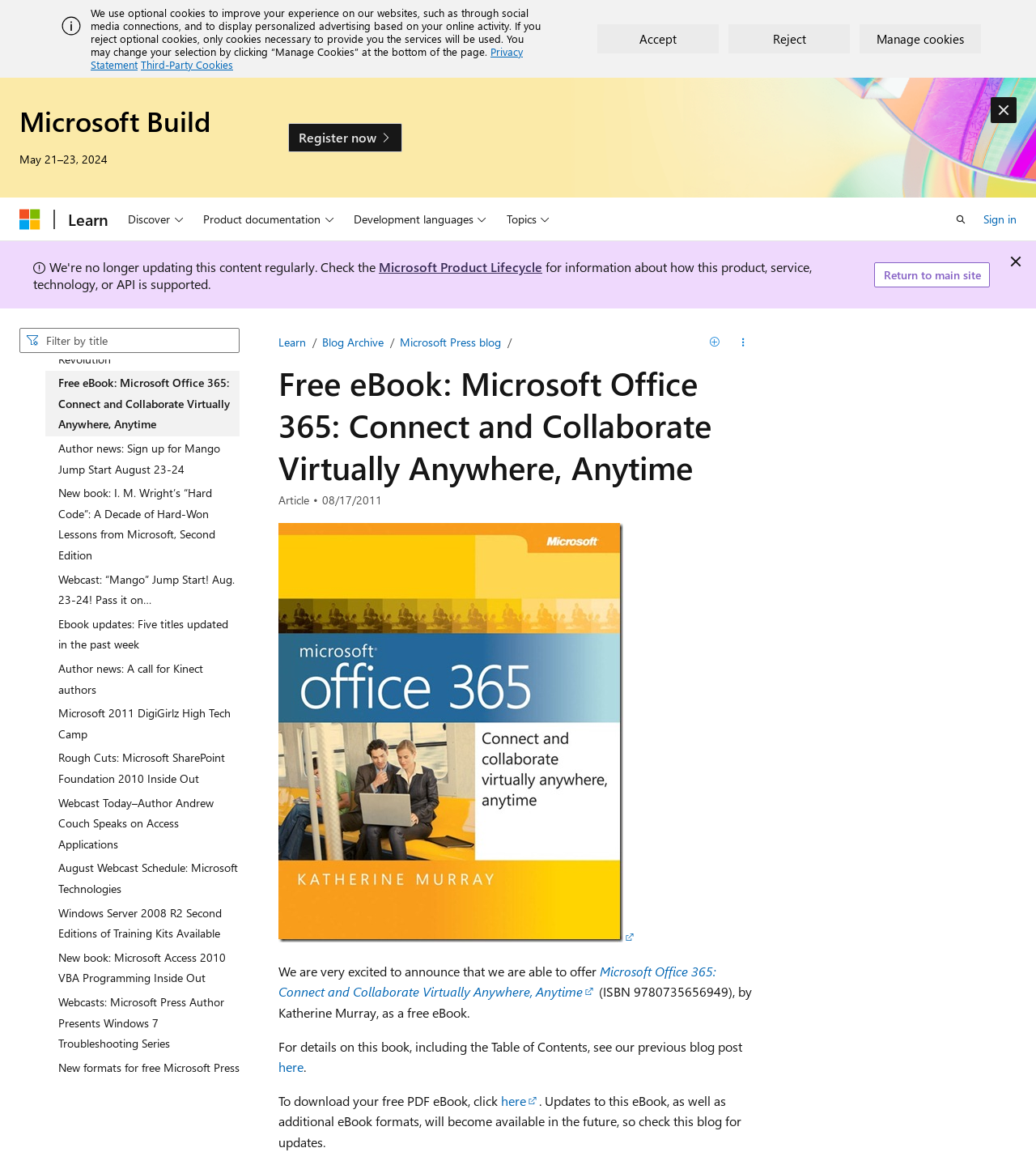Identify the bounding box coordinates of the clickable region necessary to fulfill the following instruction: "Click the 'Register now' button". The bounding box coordinates should be four float numbers between 0 and 1, i.e., [left, top, right, bottom].

[0.278, 0.106, 0.388, 0.131]